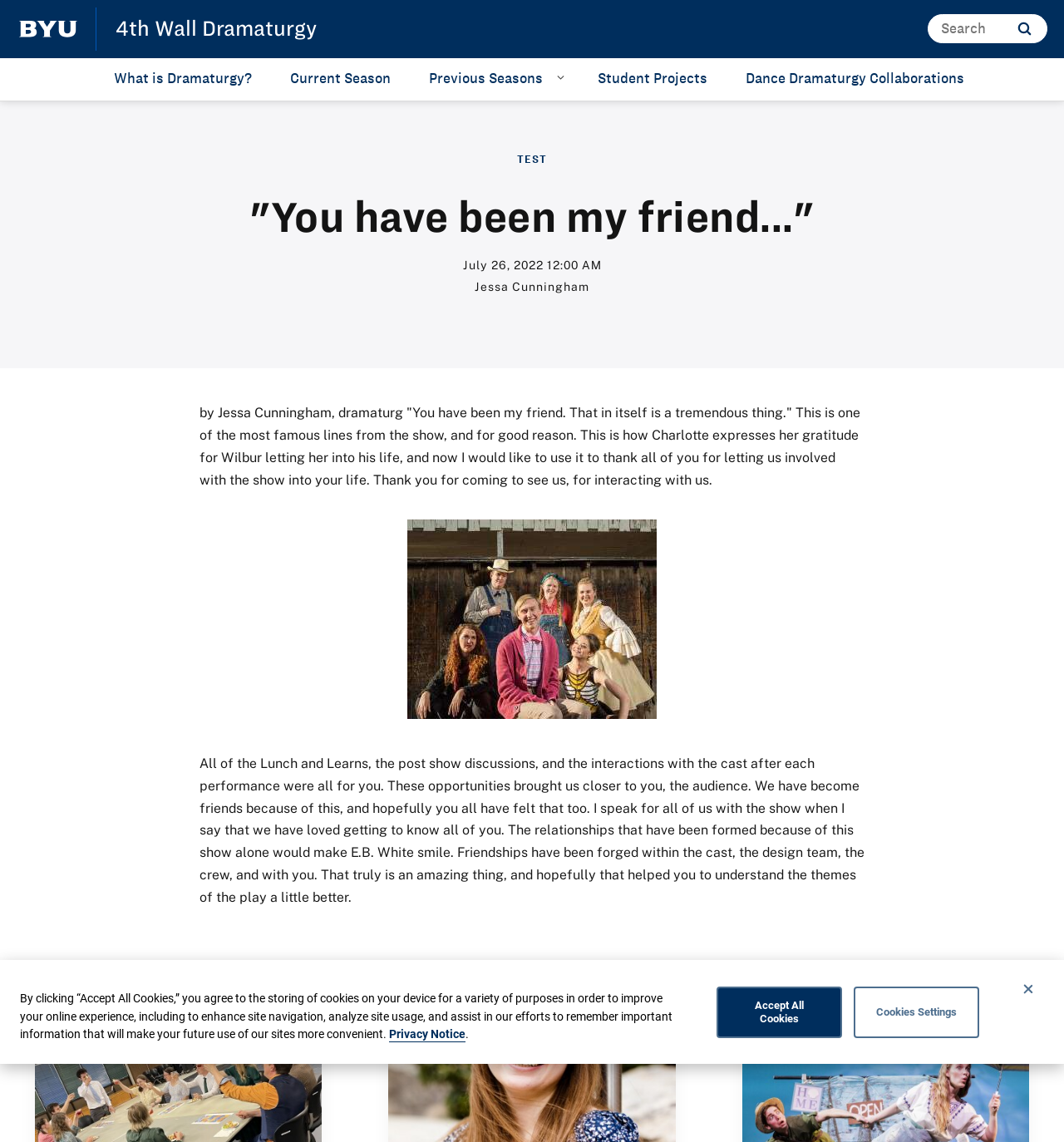Determine the bounding box coordinates for the area that should be clicked to carry out the following instruction: "check student projects".

[0.545, 0.051, 0.682, 0.088]